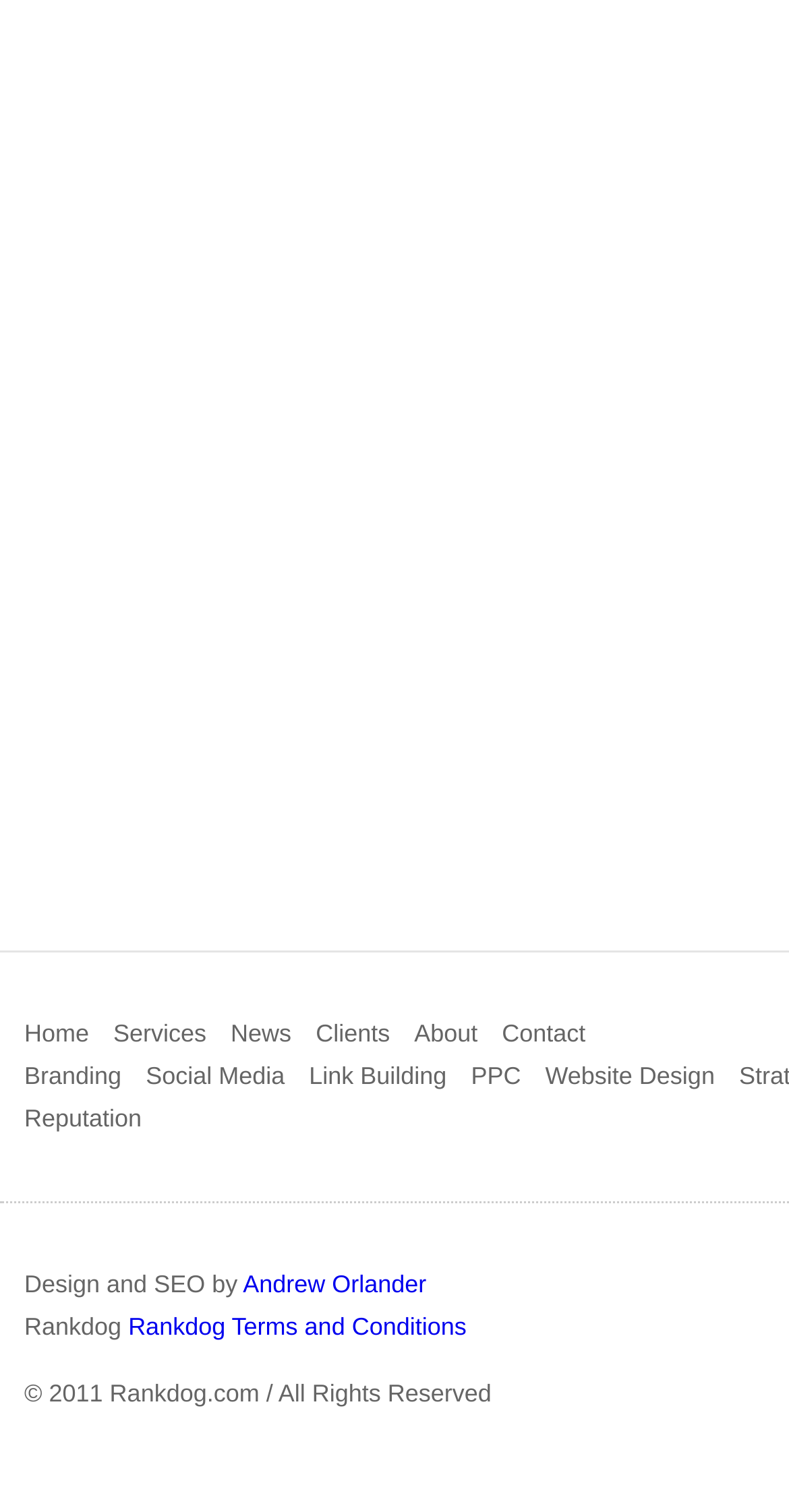What services are offered by the company?
Craft a detailed and extensive response to the question.

I analyzed the links in the webpage and found that the company offers various services such as Branding, Social Media, Link Building, PPC, Website Design, and Reputation, which are listed as separate links with distinct bounding box coordinates.